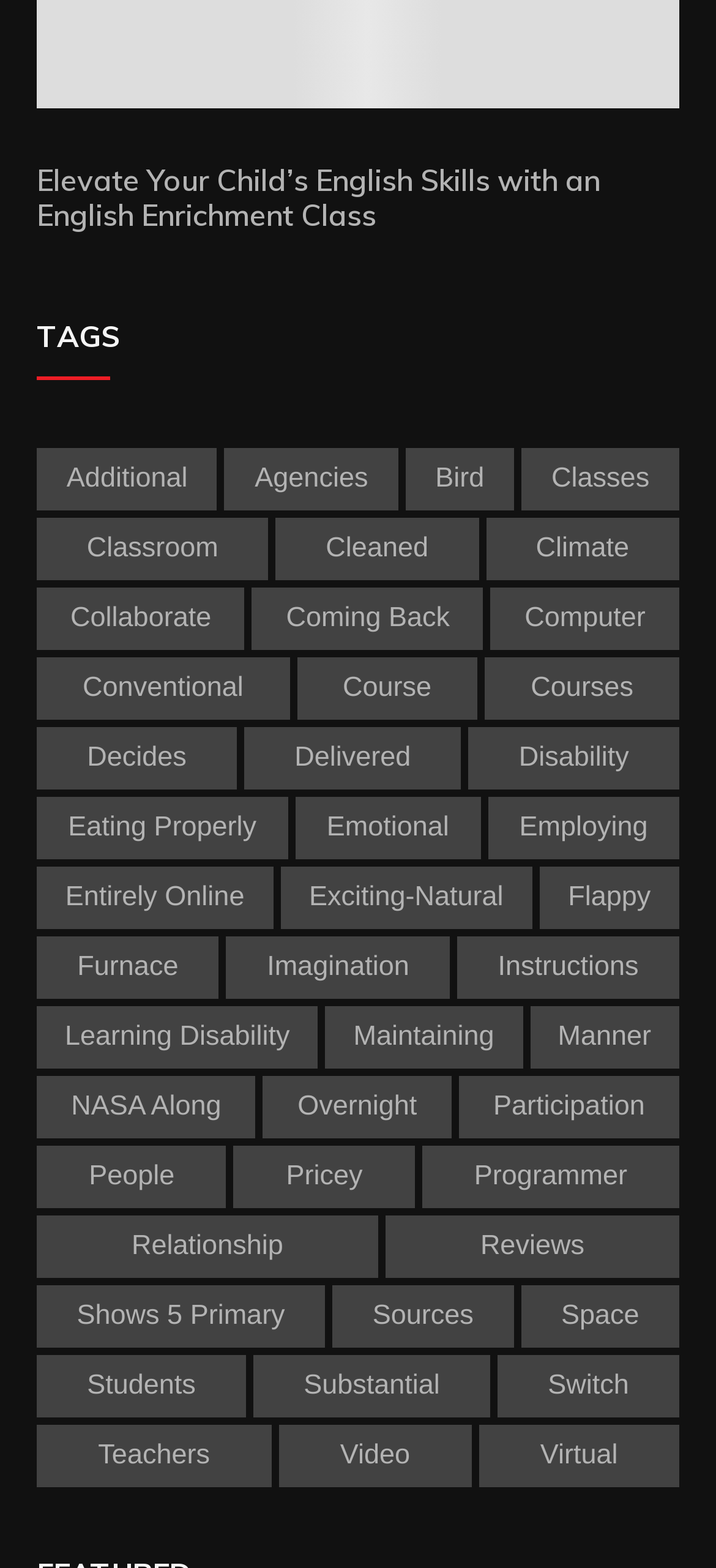Answer the question below in one word or phrase:
Is there a tag related to 'Computer' on this webpage?

Yes